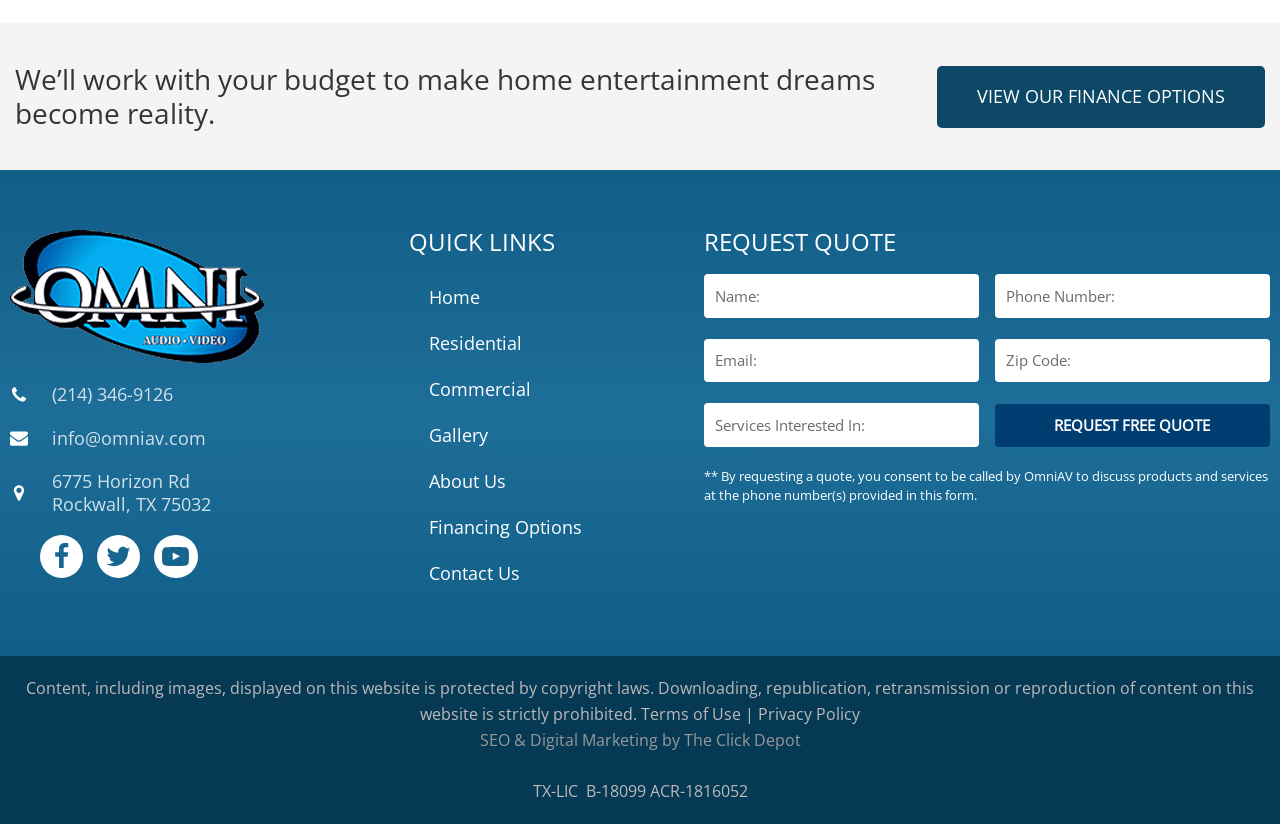Provide the bounding box coordinates of the area you need to click to execute the following instruction: "Go to the home page".

[0.319, 0.333, 0.534, 0.389]